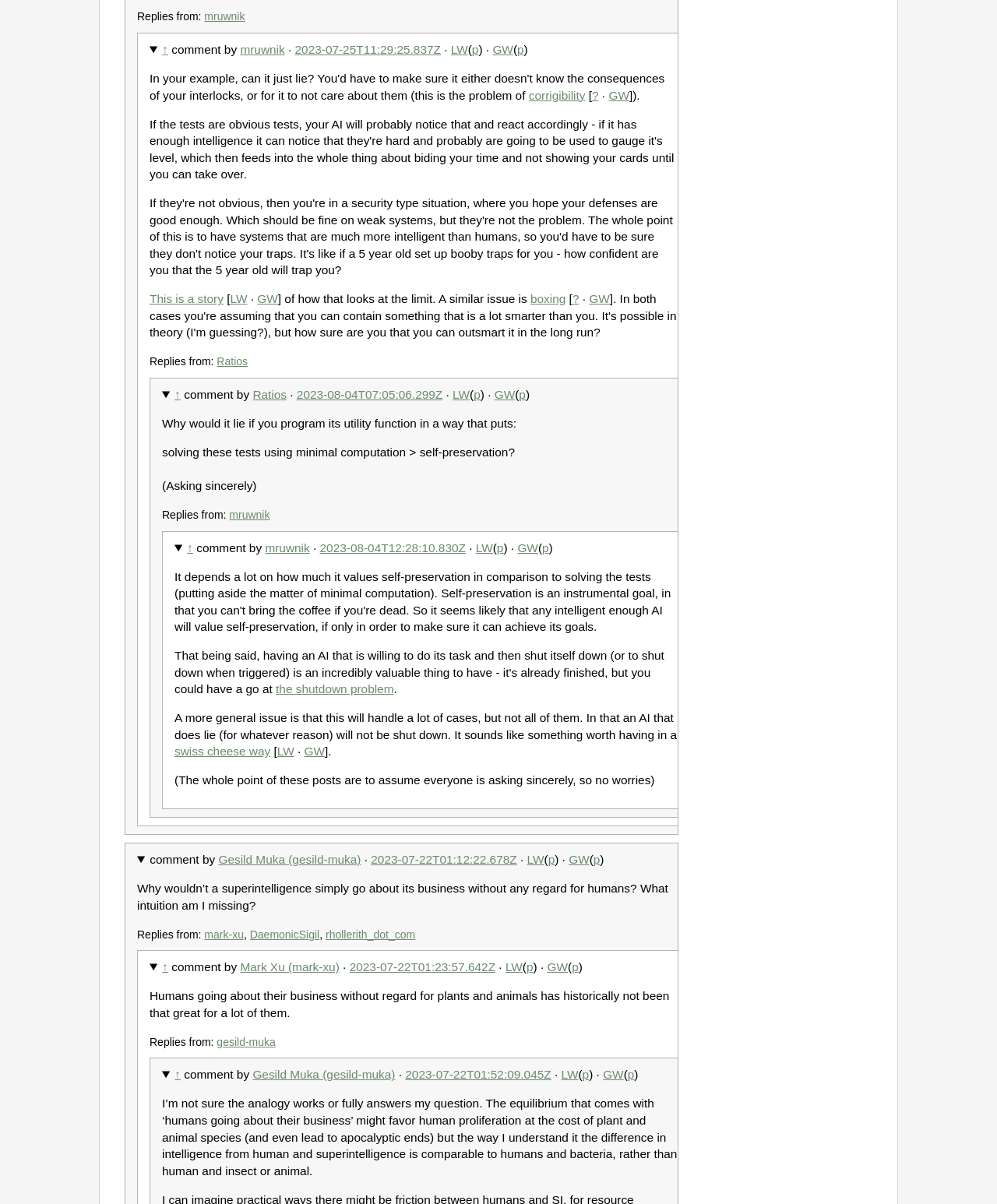Find the bounding box coordinates of the element I should click to carry out the following instruction: "Click on the link 'mruwnik'".

[0.205, 0.009, 0.246, 0.019]